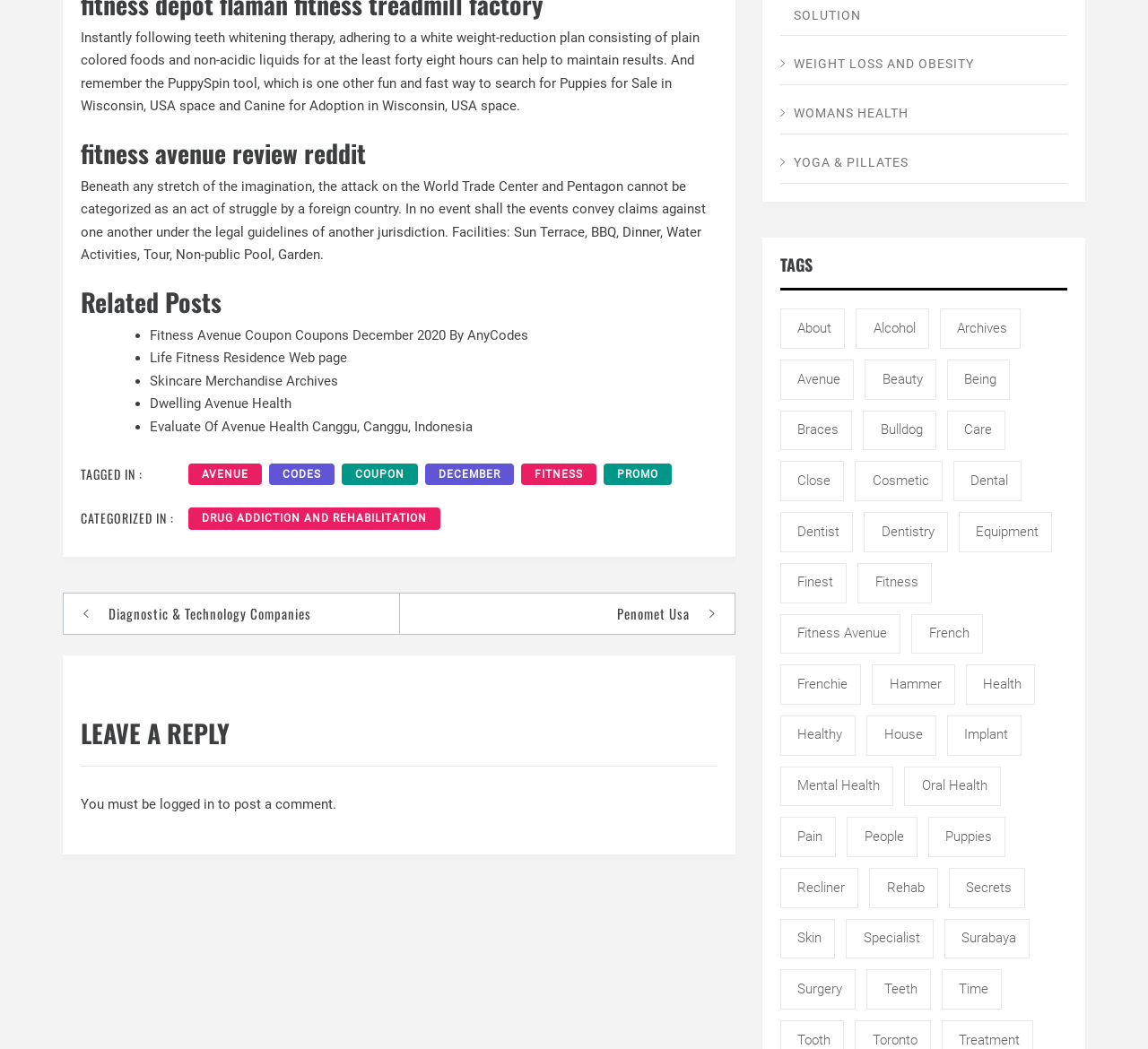Locate the bounding box for the described UI element: "oral health". Ensure the coordinates are four float numbers between 0 and 1, formatted as [left, top, right, bottom].

[0.788, 0.73, 0.872, 0.769]